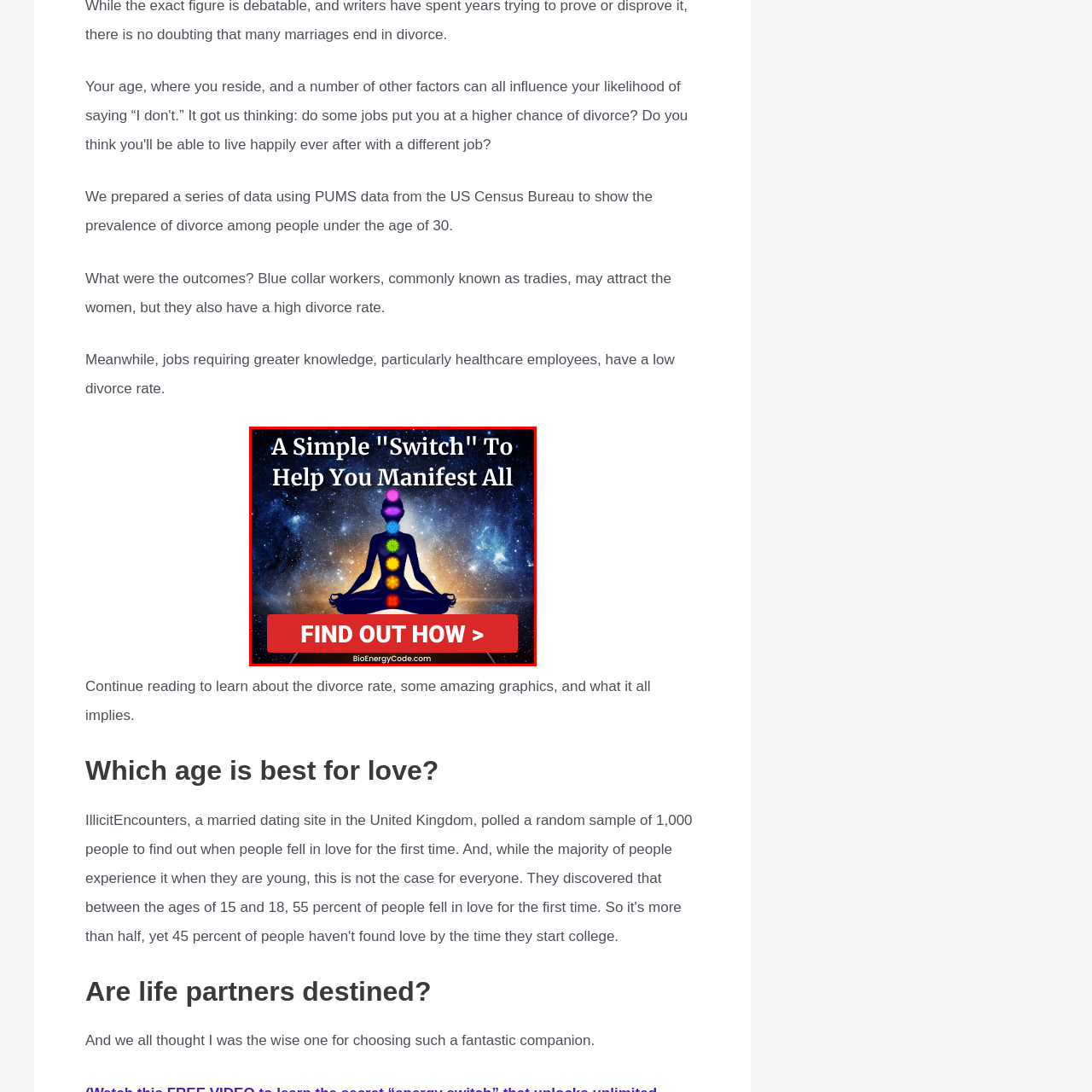What do the vibrant colored orbs represent?  
Focus on the image bordered by the red line and provide a detailed answer that is thoroughly based on the image's contents.

According to the caption, the vibrant colored orbs aligned along the figure's spine represent the chakras, which symbolize energy centers and spiritual balance.